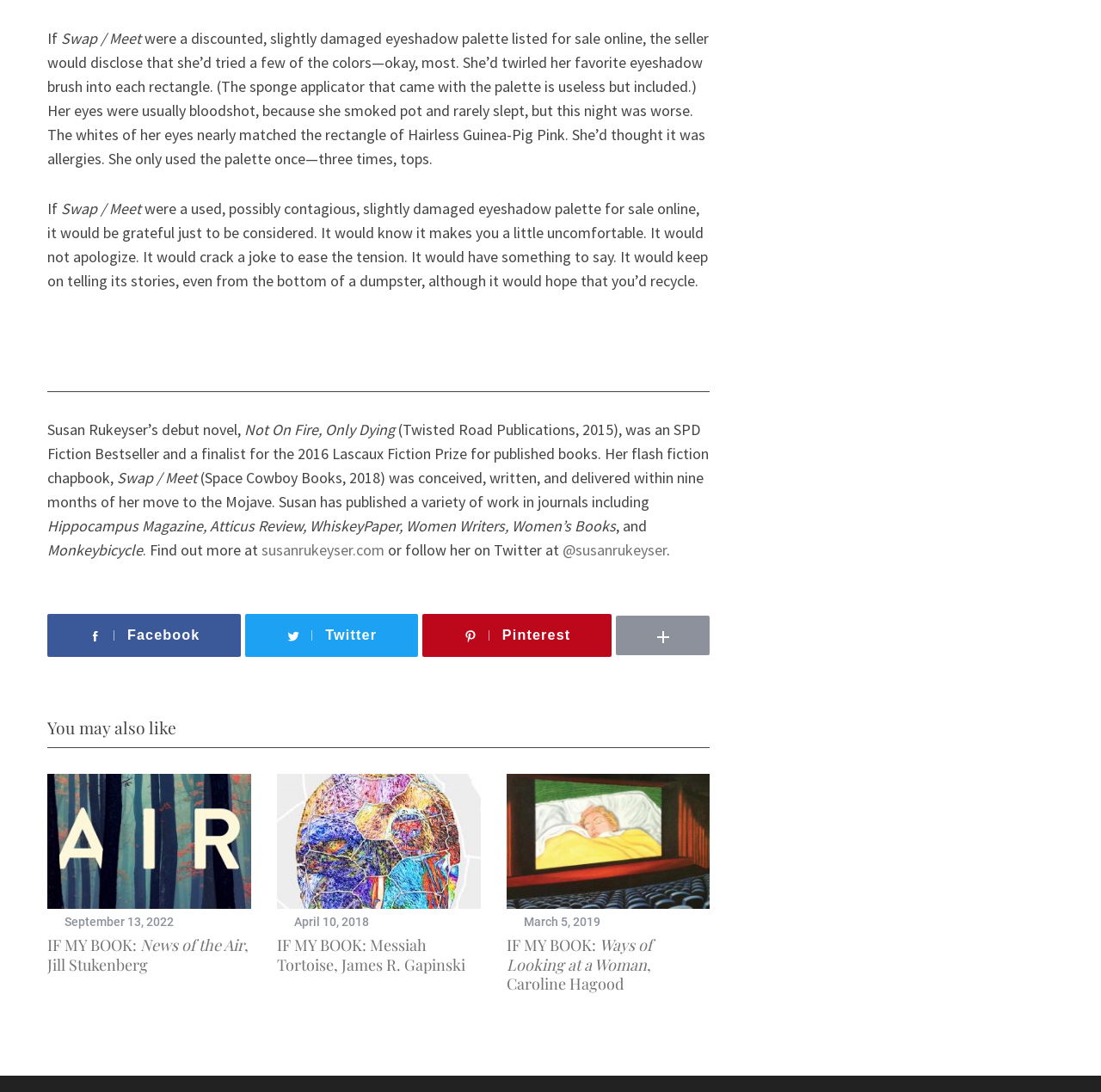Determine the bounding box for the UI element described here: "Facebook".

[0.043, 0.562, 0.219, 0.602]